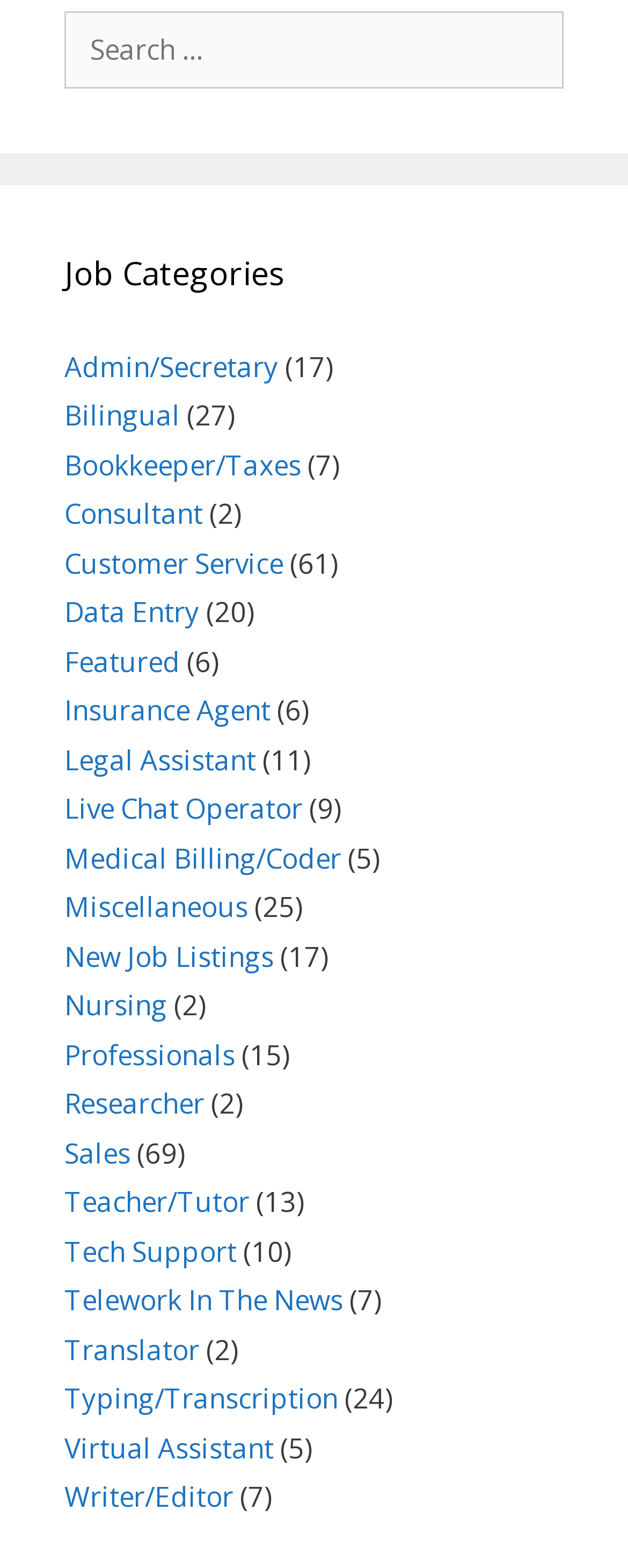Please identify the coordinates of the bounding box that should be clicked to fulfill this instruction: "Search for a job".

[0.103, 0.007, 0.897, 0.056]